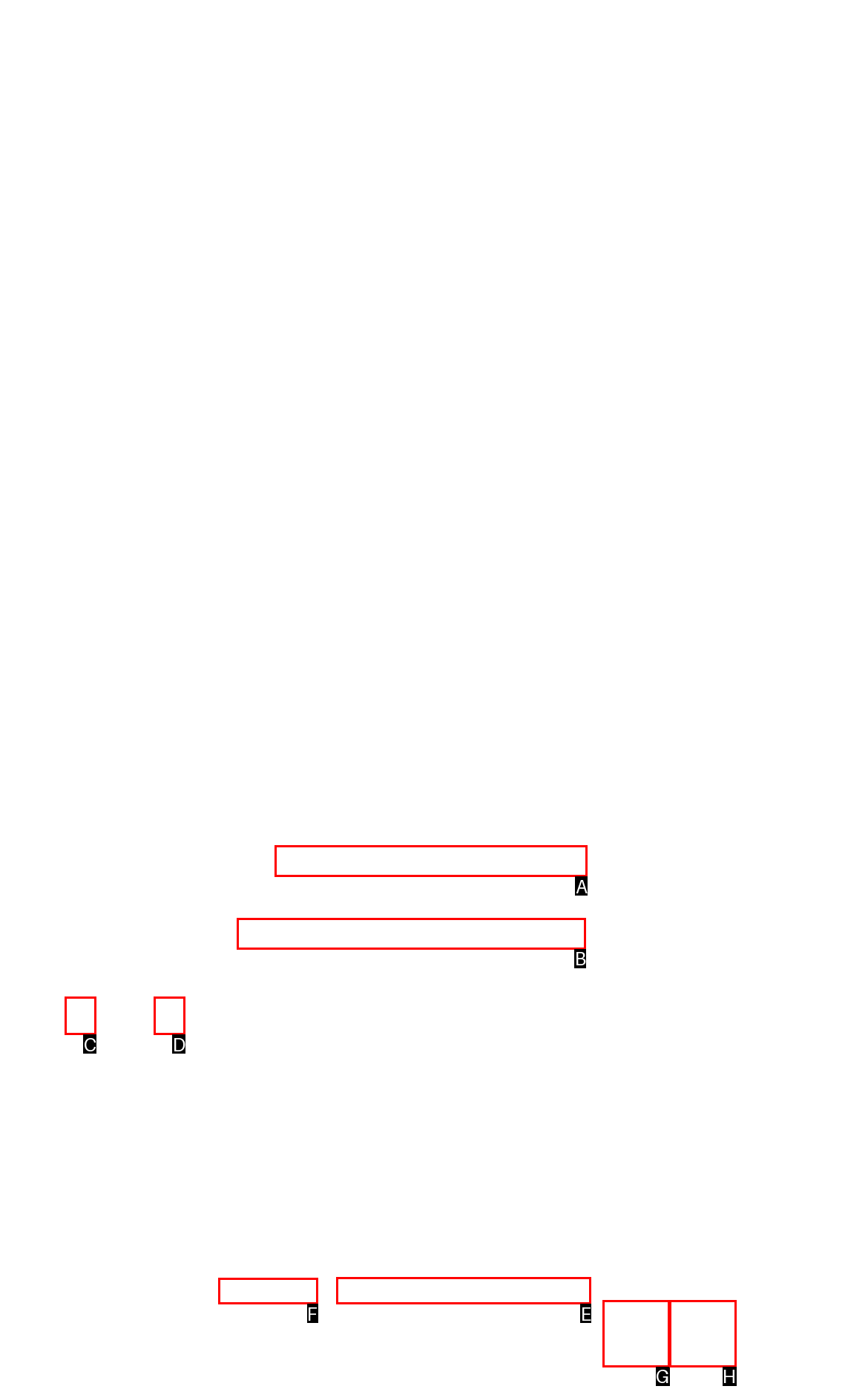To achieve the task: Visit the DiSH Lab website, which HTML element do you need to click?
Respond with the letter of the correct option from the given choices.

F